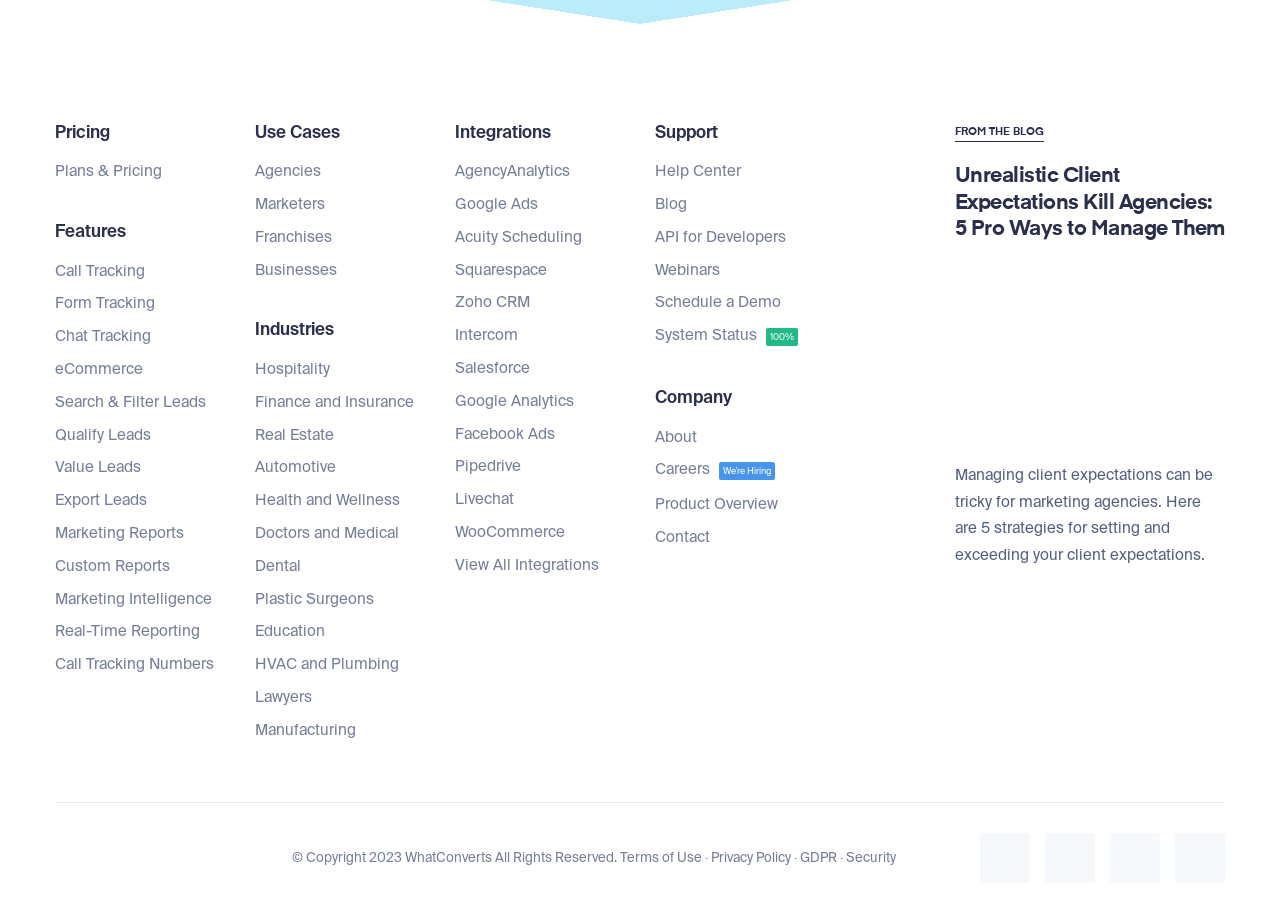What is the purpose of the 'Use Cases' section?
Please use the image to provide an in-depth answer to the question.

The 'Use Cases' section appears to be highlighting different ways in which the platform can be used, such as by agencies, marketers, franchises, and businesses. This suggests that the purpose of this section is to showcase the various applications and use cases of the platform, and to help users understand how it can be used in different contexts.